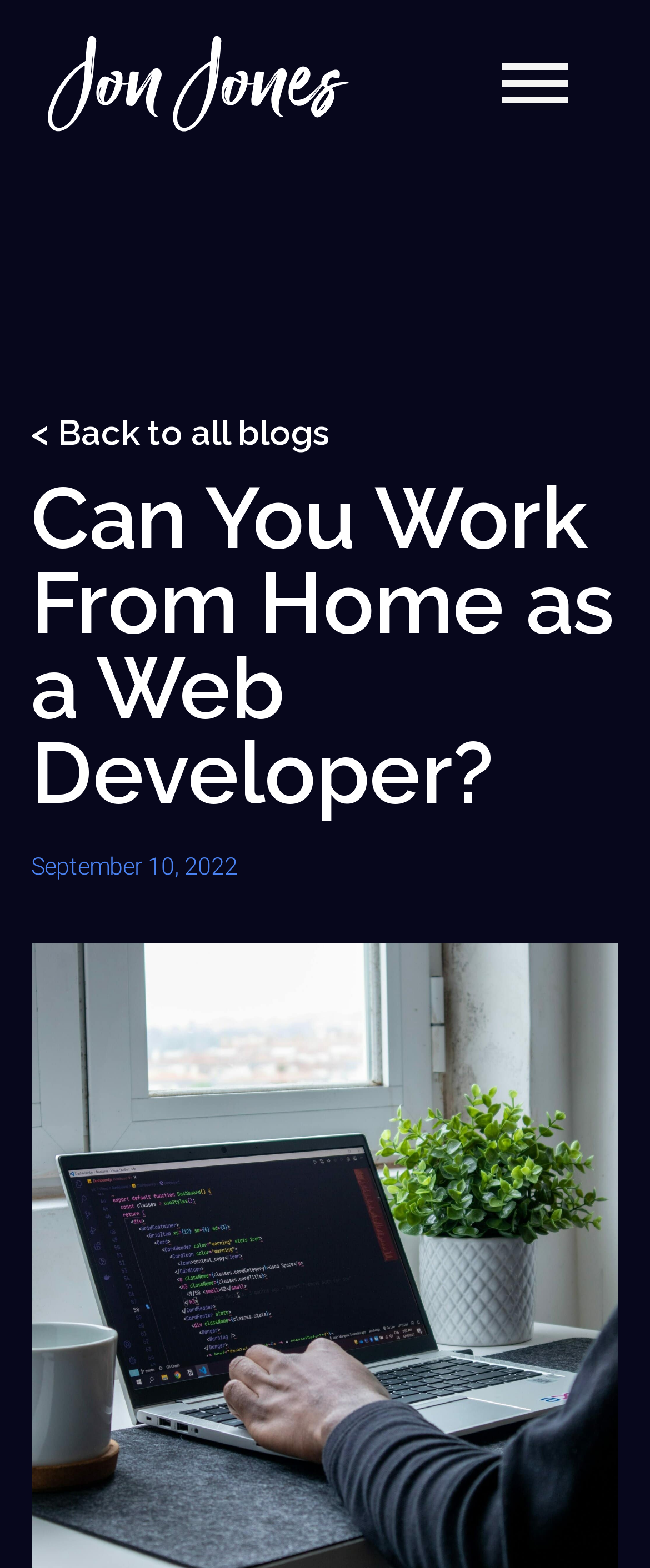Answer the question below in one word or phrase:
What is the type of image at the top of the page?

cursive text